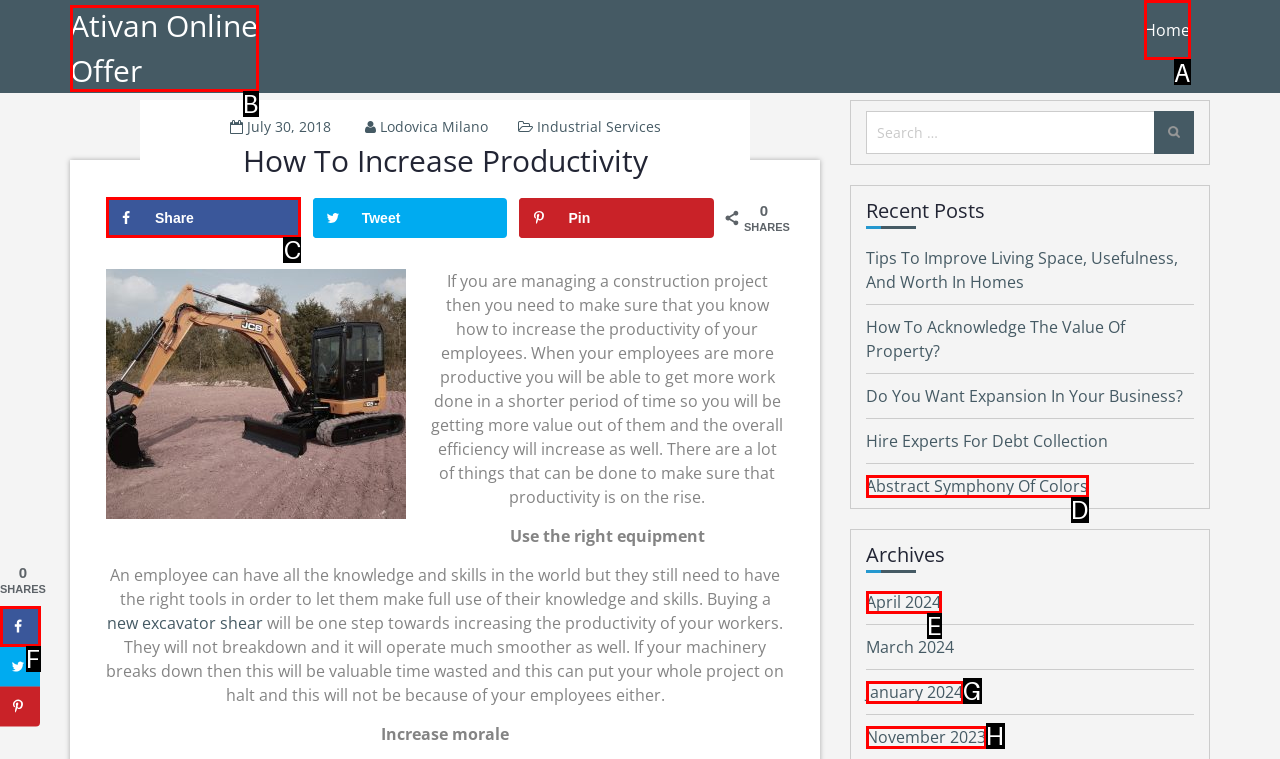Identify the letter of the UI element you should interact with to perform the task: Click on the 'Home' link
Reply with the appropriate letter of the option.

A